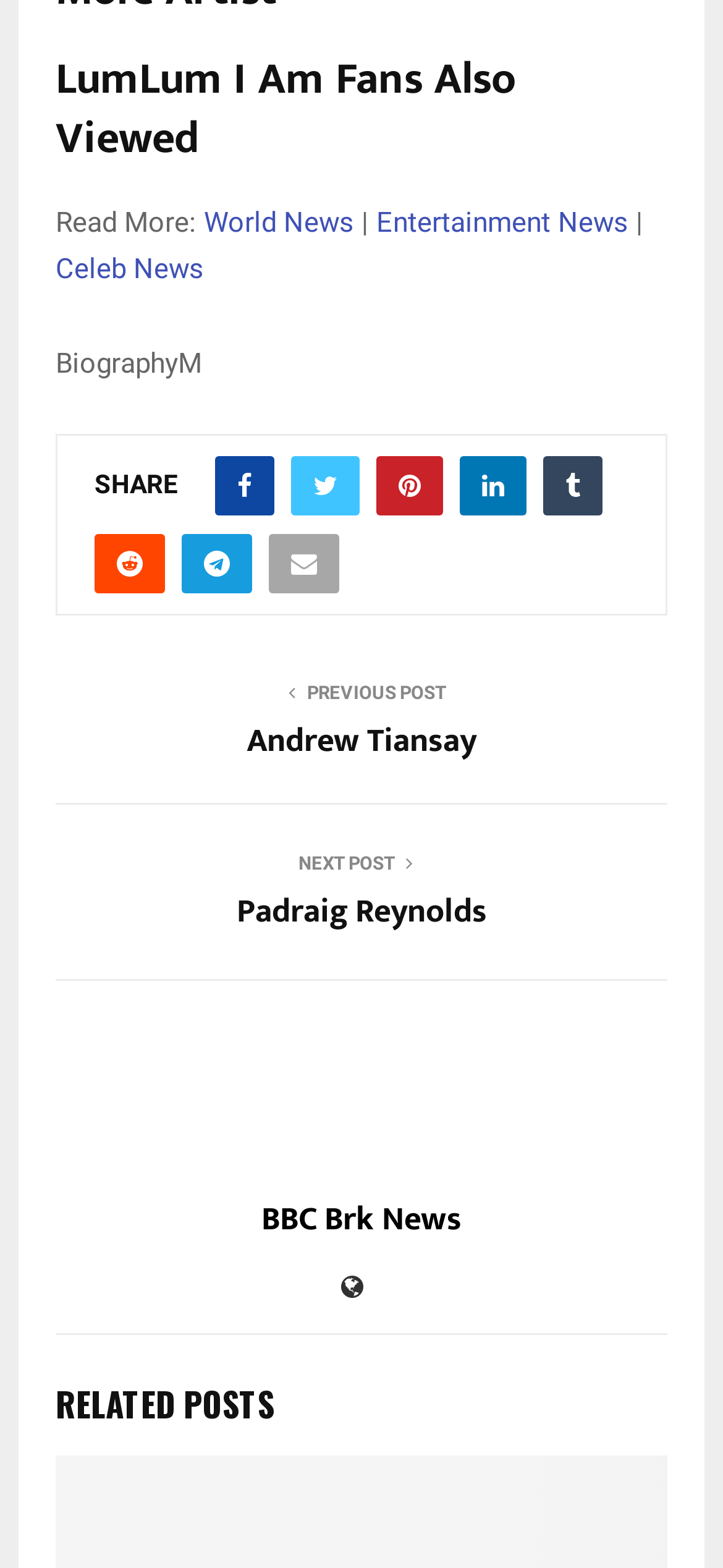What is the category of news beside 'World News'?
Relying on the image, give a concise answer in one word or a brief phrase.

Entertainment News